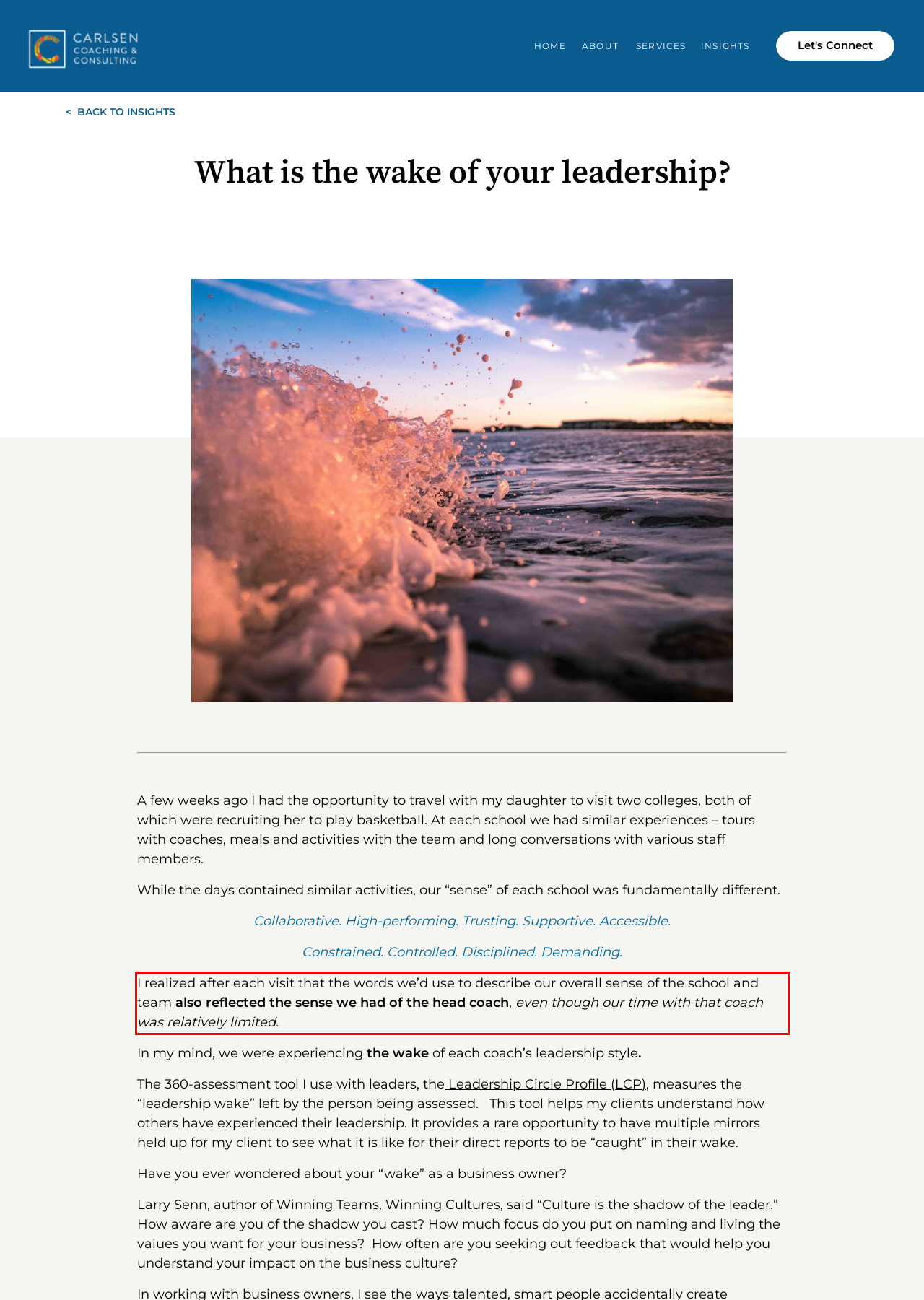Look at the webpage screenshot and recognize the text inside the red bounding box.

I realized after each visit that the words we’d use to describe our overall sense of the school and team also reflected the sense we had of the head coach, even though our time with that coach was relatively limited.